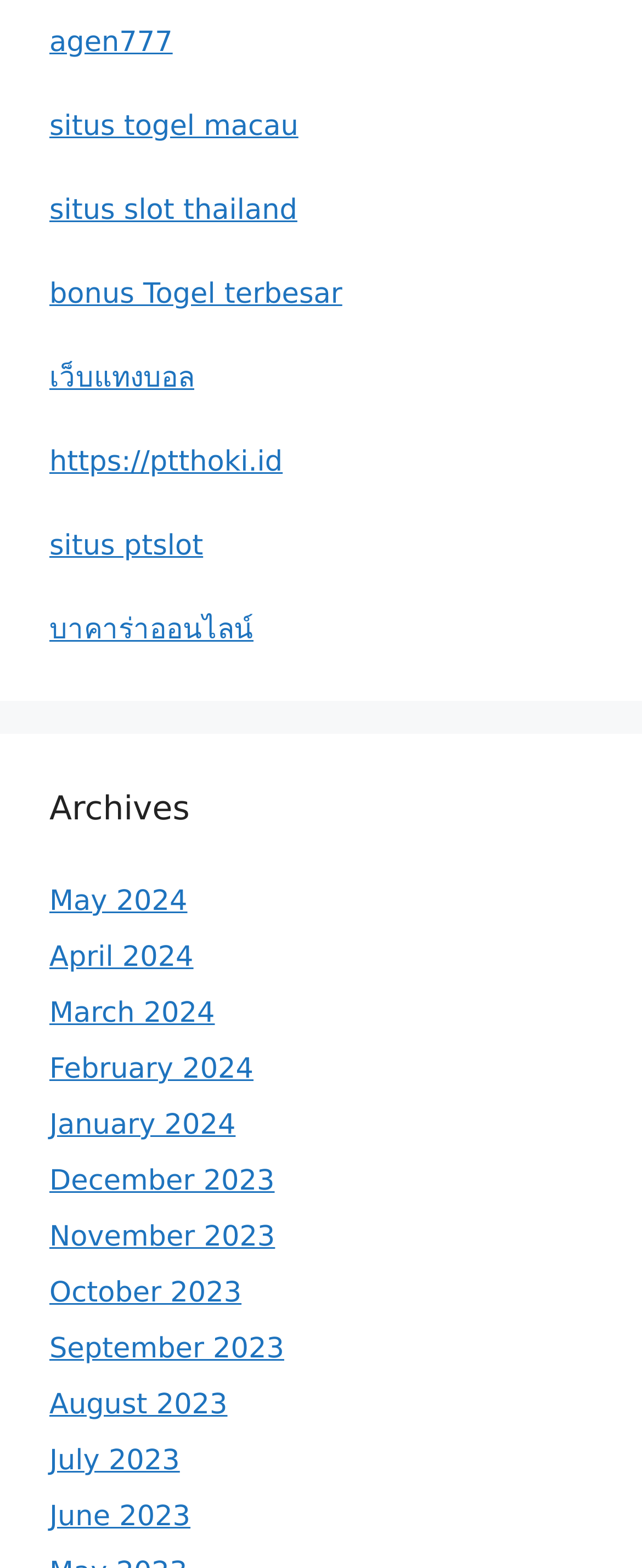Please respond to the question using a single word or phrase:
How many links are there under the 'Archives' heading?

12